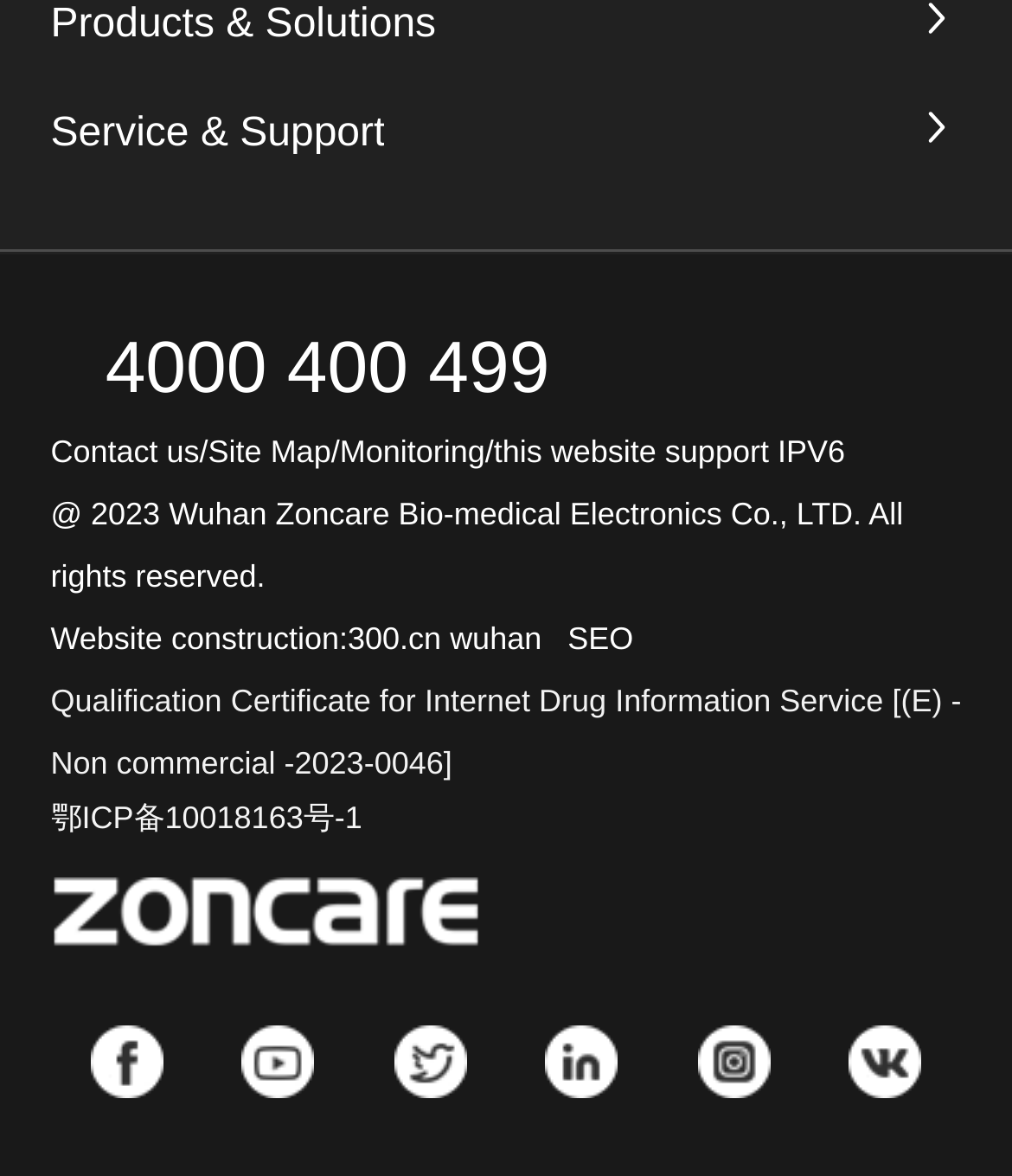Give the bounding box coordinates for this UI element: "alt="linkedin" title="linkedin"". The coordinates should be four float numbers between 0 and 1, arranged as [left, top, right, bottom].

[0.539, 0.882, 0.611, 0.918]